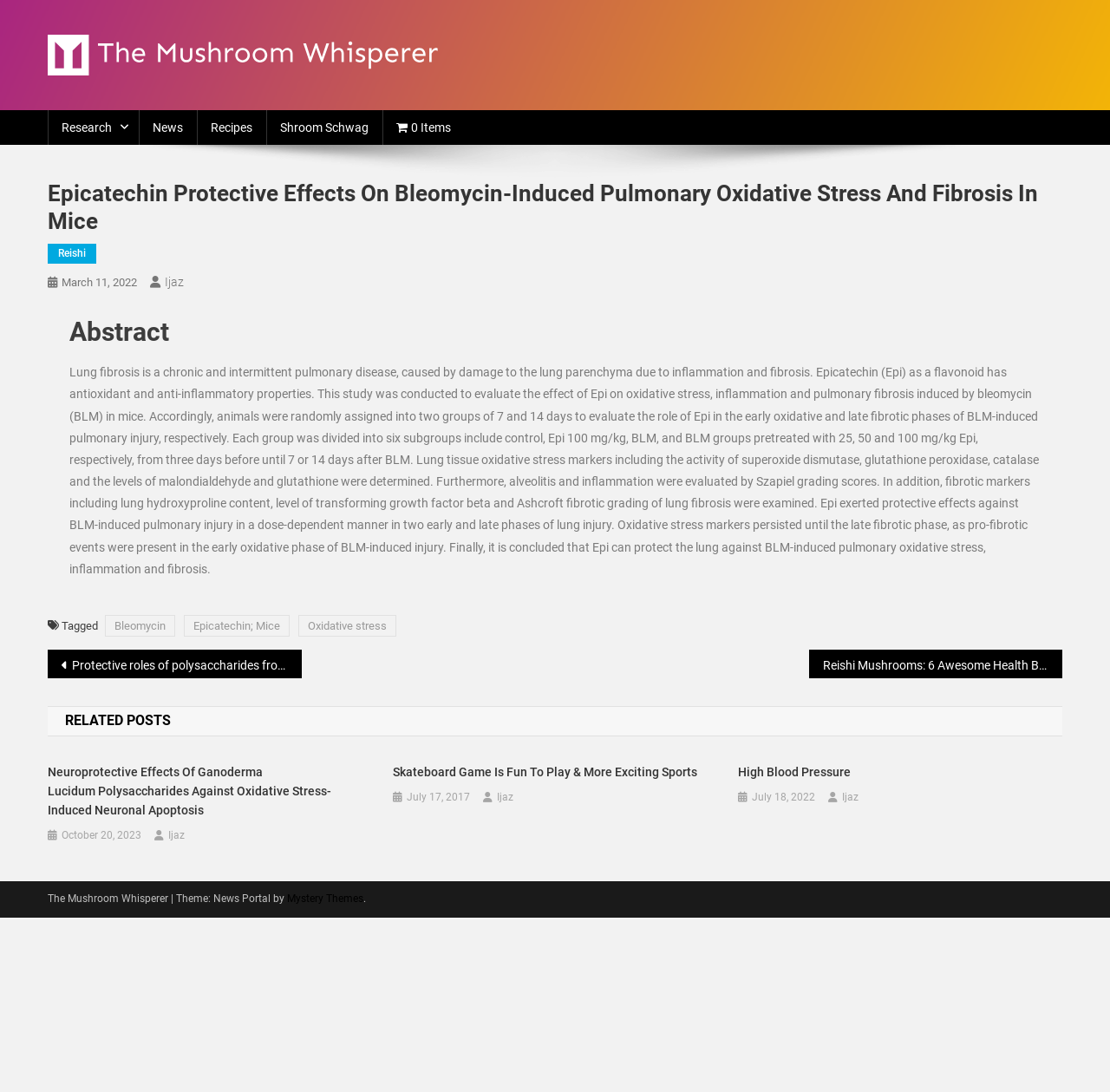Indicate the bounding box coordinates of the element that must be clicked to execute the instruction: "Visit the 'Reishi' page". The coordinates should be given as four float numbers between 0 and 1, i.e., [left, top, right, bottom].

[0.043, 0.223, 0.087, 0.242]